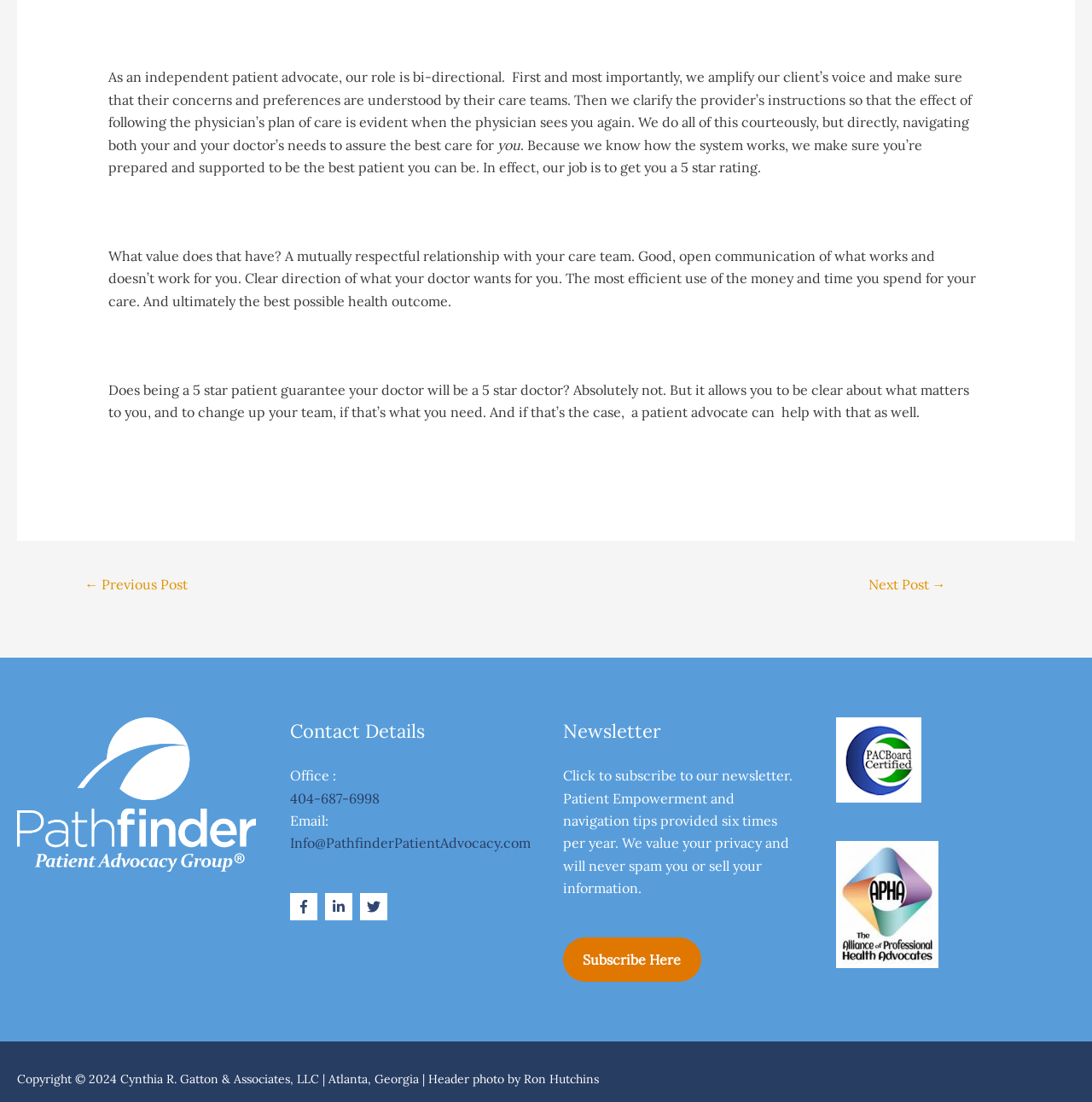Specify the bounding box coordinates of the area to click in order to execute this command: 'Click the 'Subscribe Here' button'. The coordinates should consist of four float numbers ranging from 0 to 1, and should be formatted as [left, top, right, bottom].

[0.516, 0.851, 0.642, 0.891]